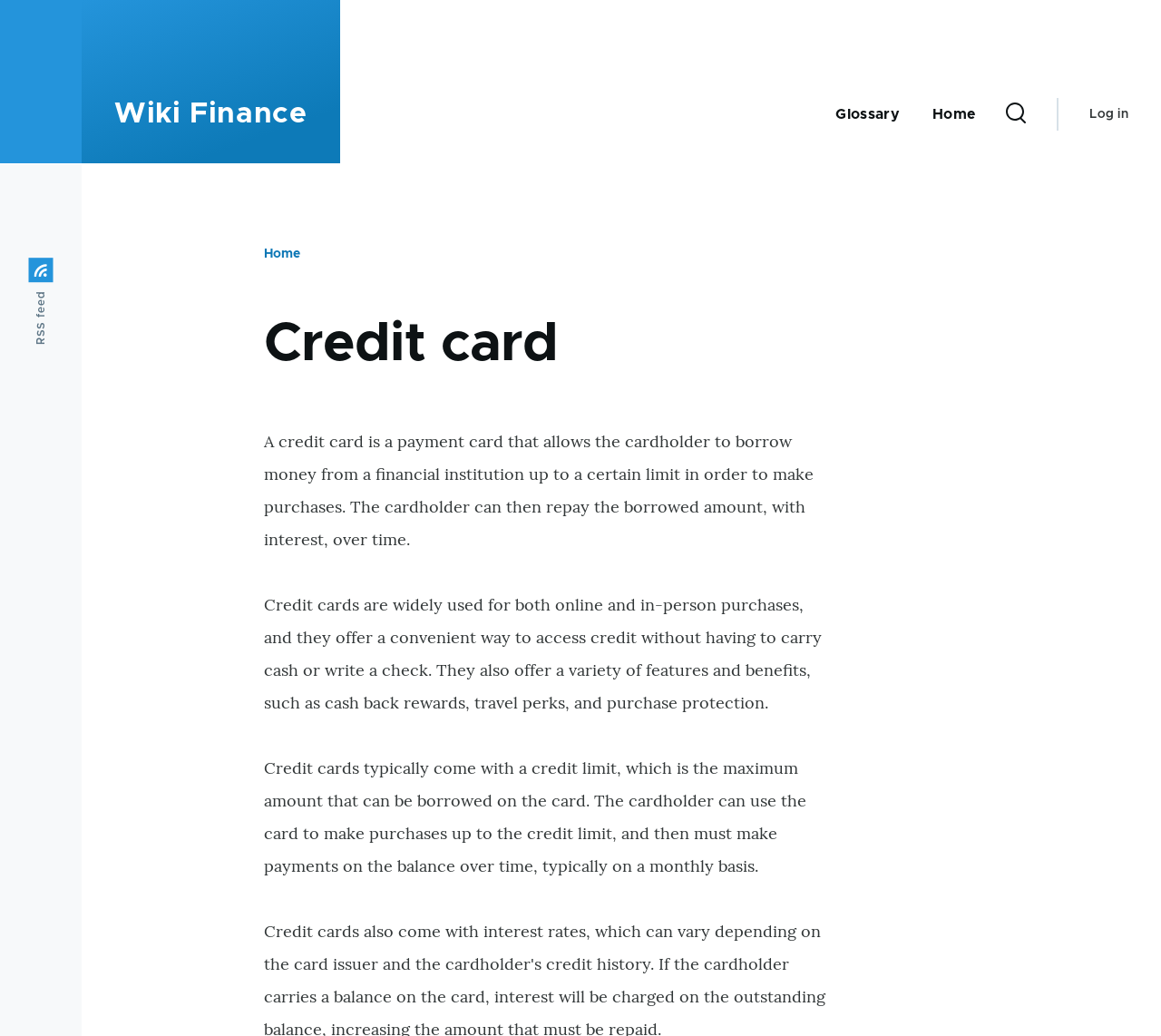Using the element description provided, determine the bounding box coordinates in the format (top-left x, top-left y, bottom-right x, bottom-right y). Ensure that all values are floating point numbers between 0 and 1. Element description: Wiki Finance

[0.098, 0.096, 0.265, 0.124]